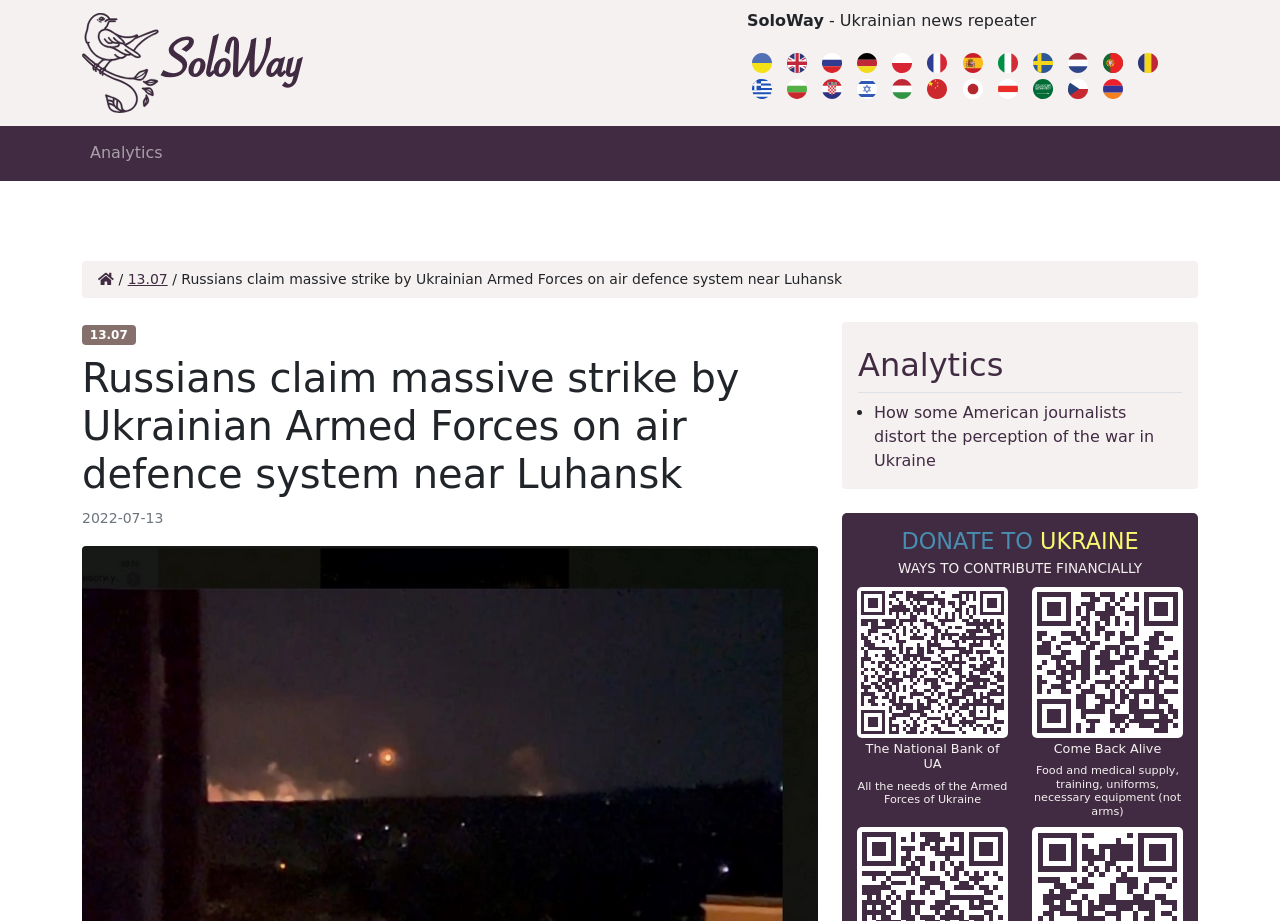Please find the bounding box coordinates (top-left x, top-left y, bottom-right x, bottom-right y) in the screenshot for the UI element described as follows: title="Elsewhere"

None